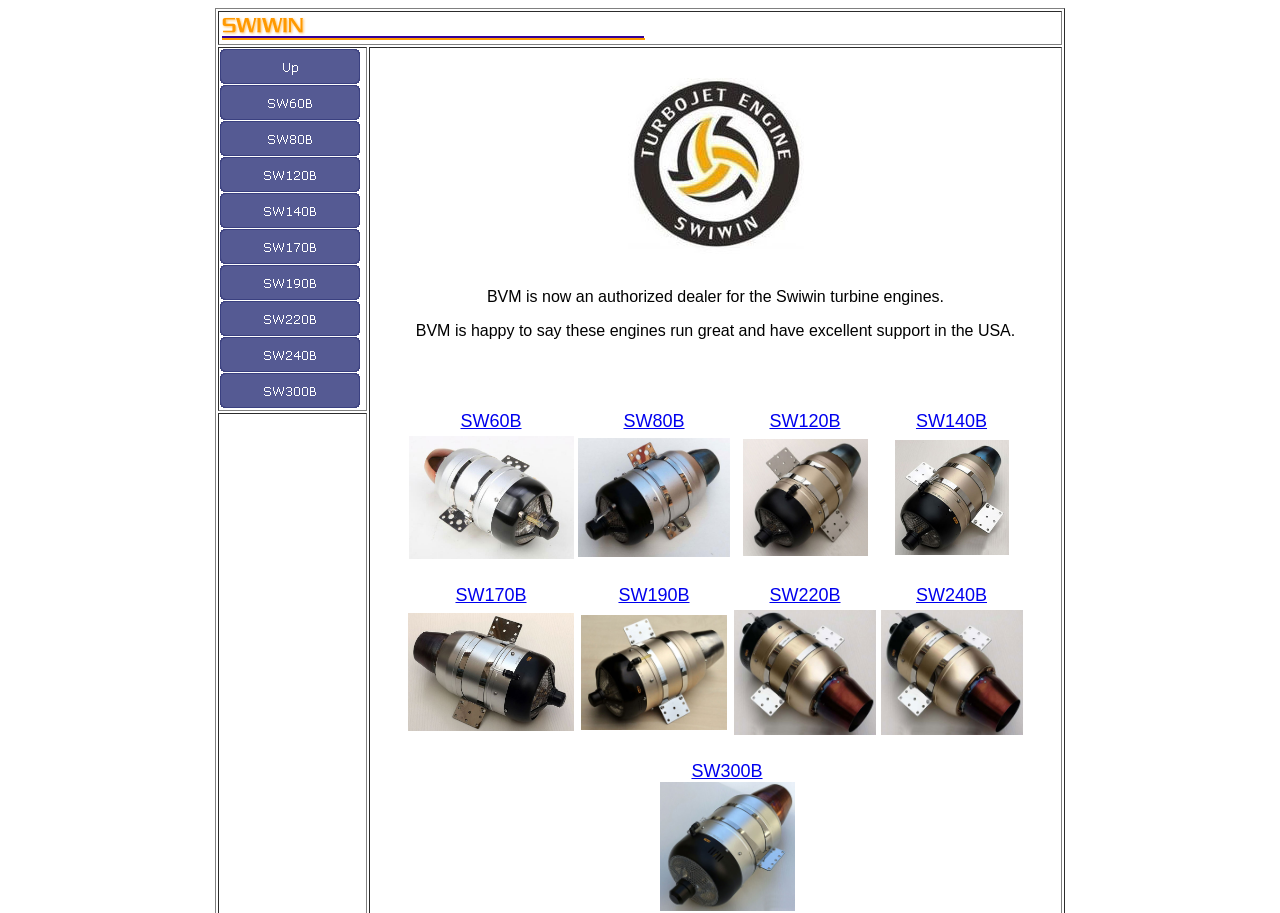What is the first link in the grid?
Answer with a single word or phrase, using the screenshot for reference.

Up